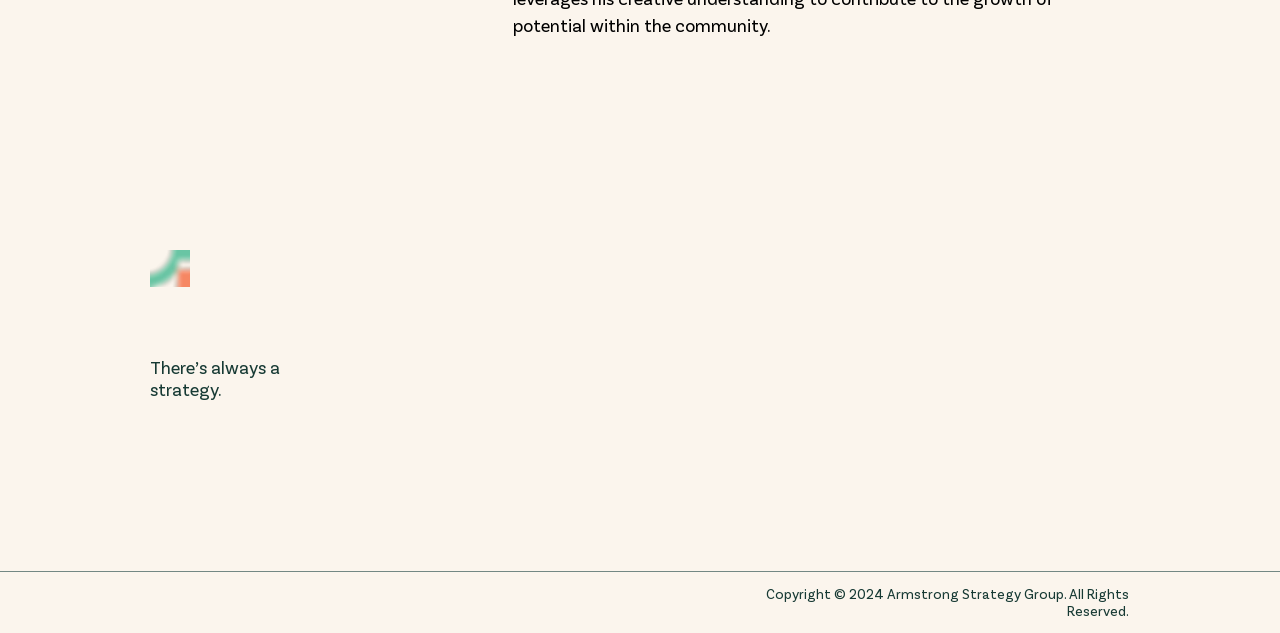What is the company name?
Please provide a comprehensive answer based on the visual information in the image.

The company name can be found in the logo at the top left corner of the webpage, which is an image with the text 'Armstrong Strategy Group logo.'